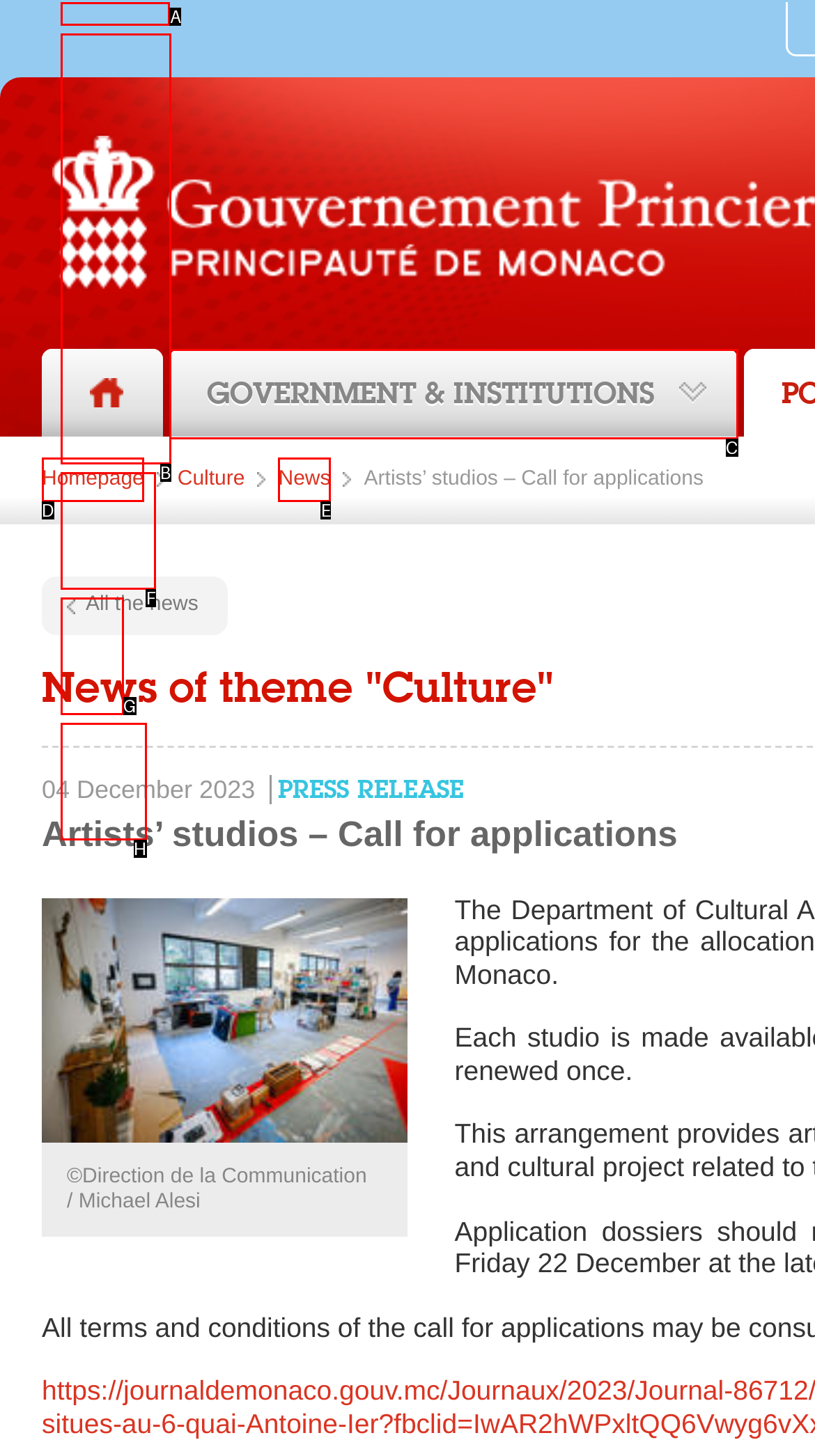Identify the HTML element that corresponds to the description: Go to search engine Provide the letter of the matching option directly from the choices.

G